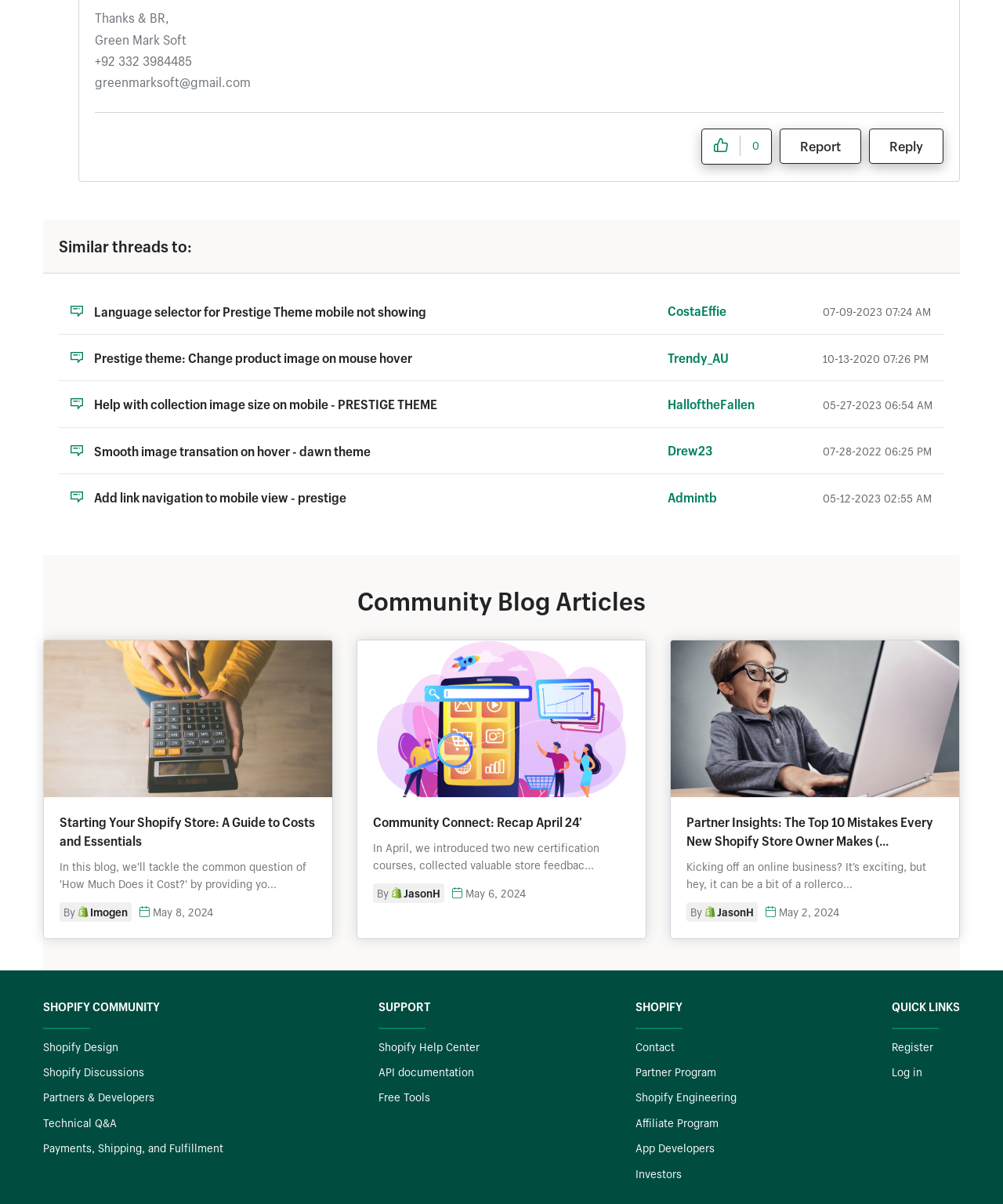Specify the bounding box coordinates for the region that must be clicked to perform the given instruction: "View the 'Language selector for Prestige Theme mobile not showing' thread".

[0.094, 0.252, 0.425, 0.265]